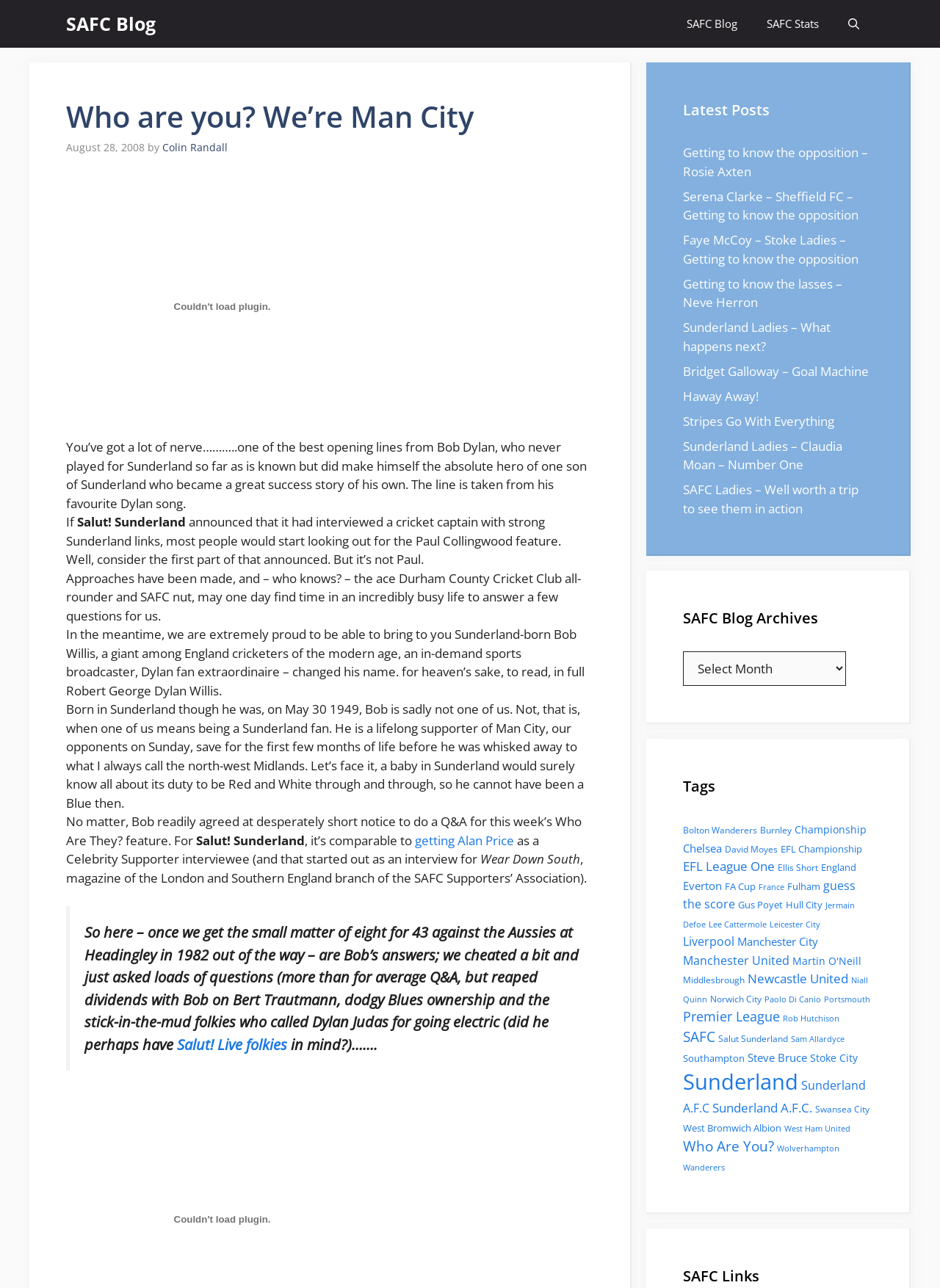Can you identify the bounding box coordinates of the clickable region needed to carry out this instruction: 'Open Search Bar'? The coordinates should be four float numbers within the range of 0 to 1, stated as [left, top, right, bottom].

[0.887, 0.0, 0.93, 0.037]